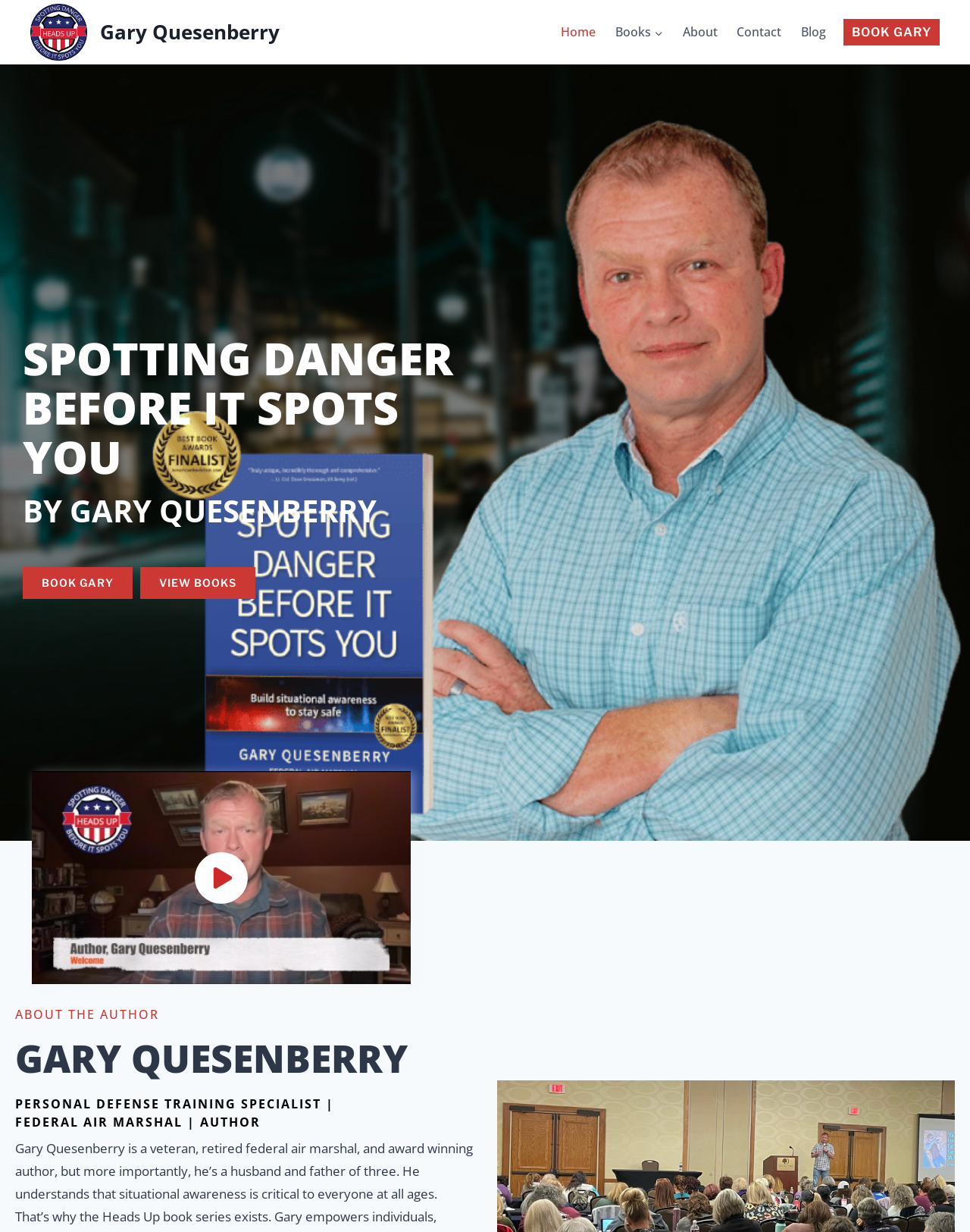Identify and provide the main heading of the webpage.

SPOTTING DANGER BEFORE IT SPOTS YOU